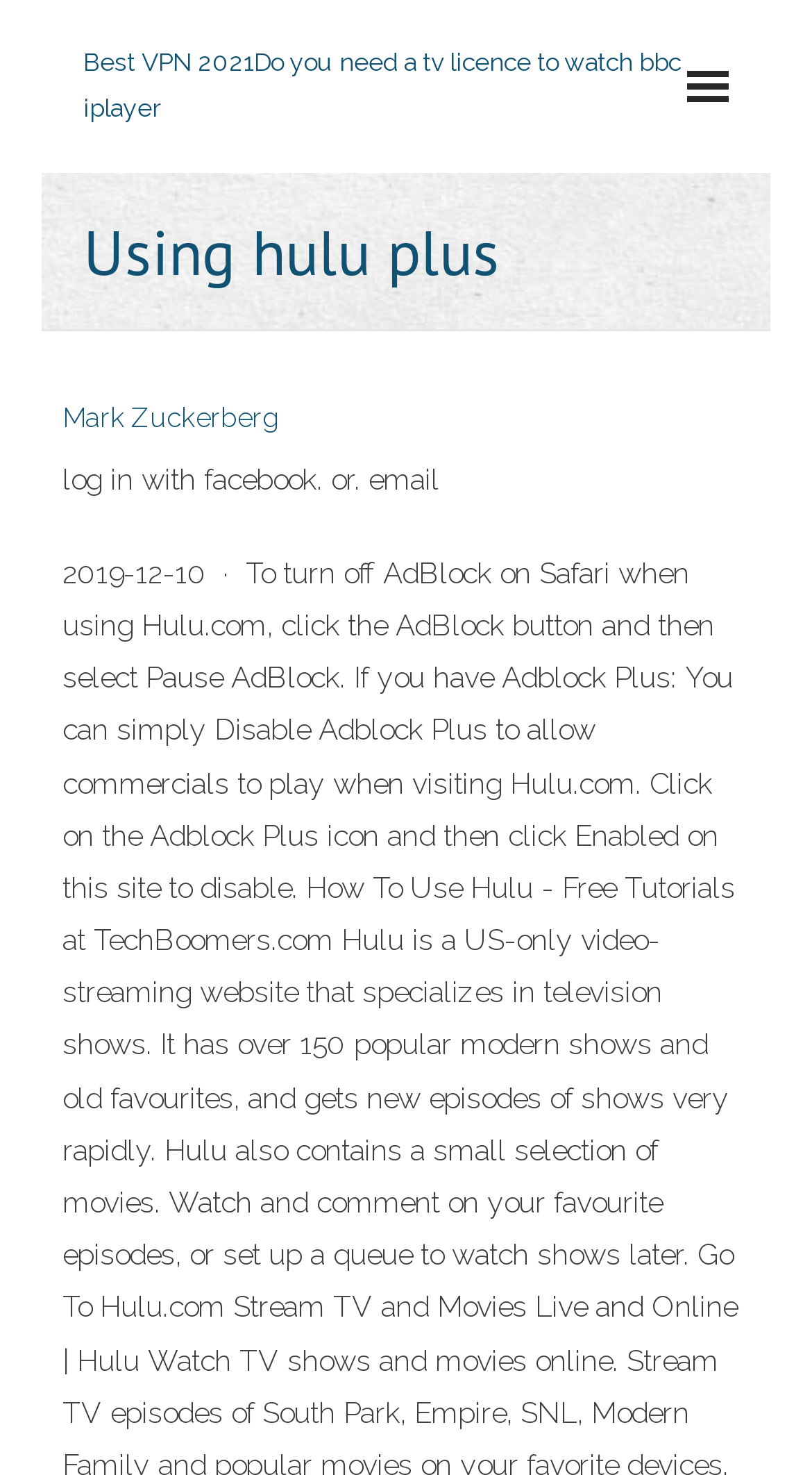Can you extract the primary headline text from the webpage?

Using hulu plus